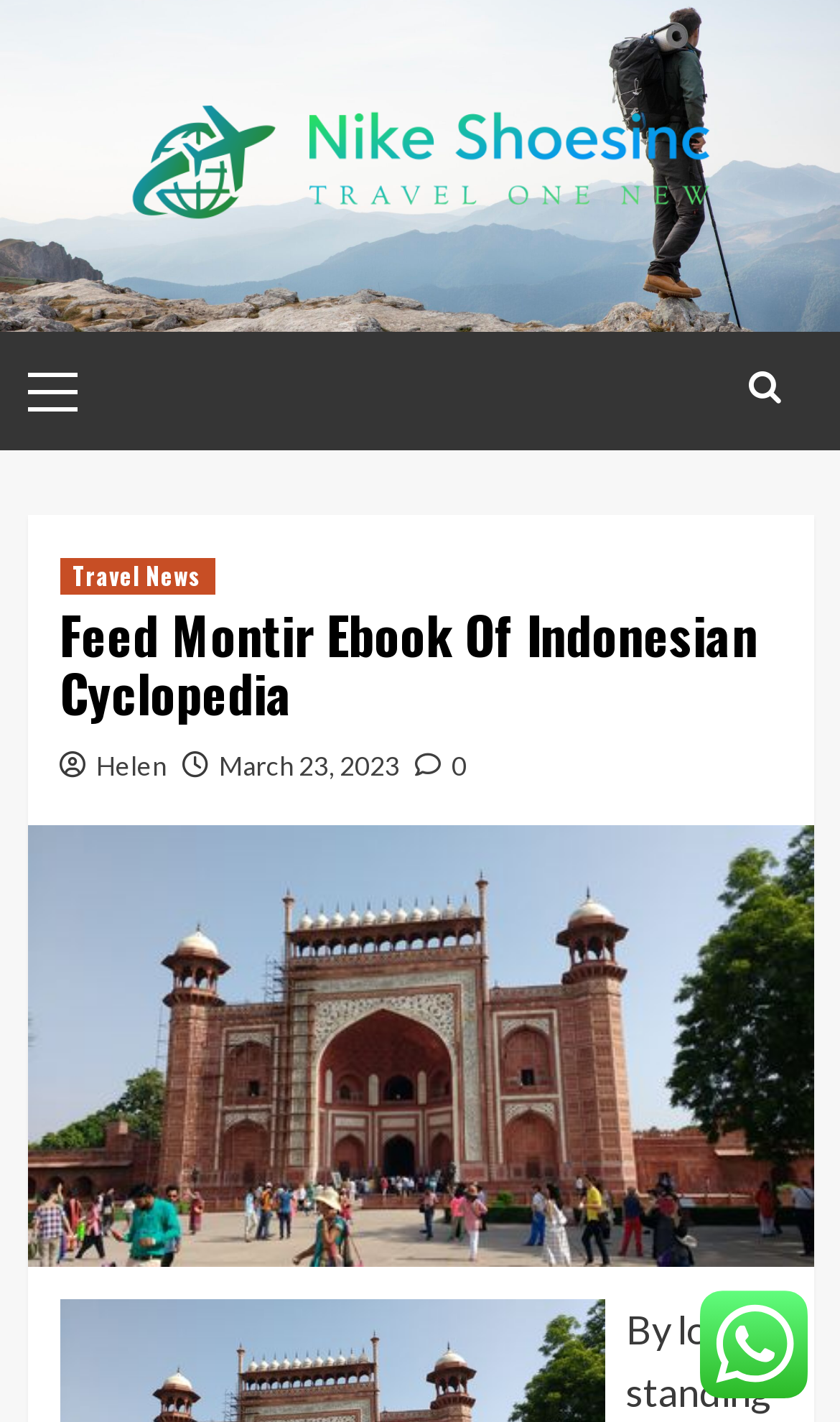What is the brand of shoes mentioned?
Give a detailed explanation using the information visible in the image.

The brand of shoes mentioned is Nike, which is evident from the link 'Nike Shoesinc' at the top of the webpage, accompanied by an image with the same text.